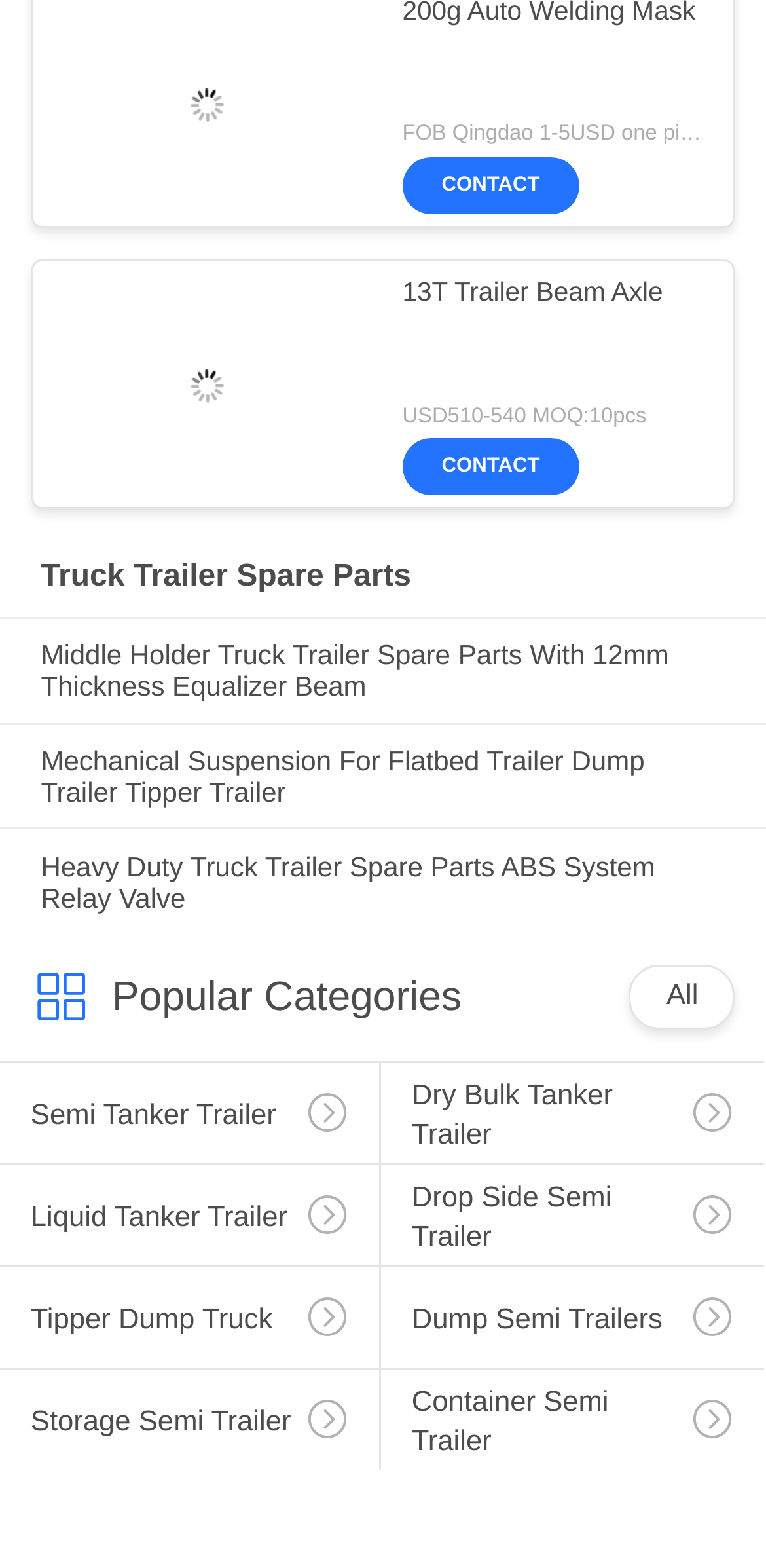Show the bounding box coordinates for the HTML element described as: "All".

[0.87, 0.626, 0.911, 0.646]